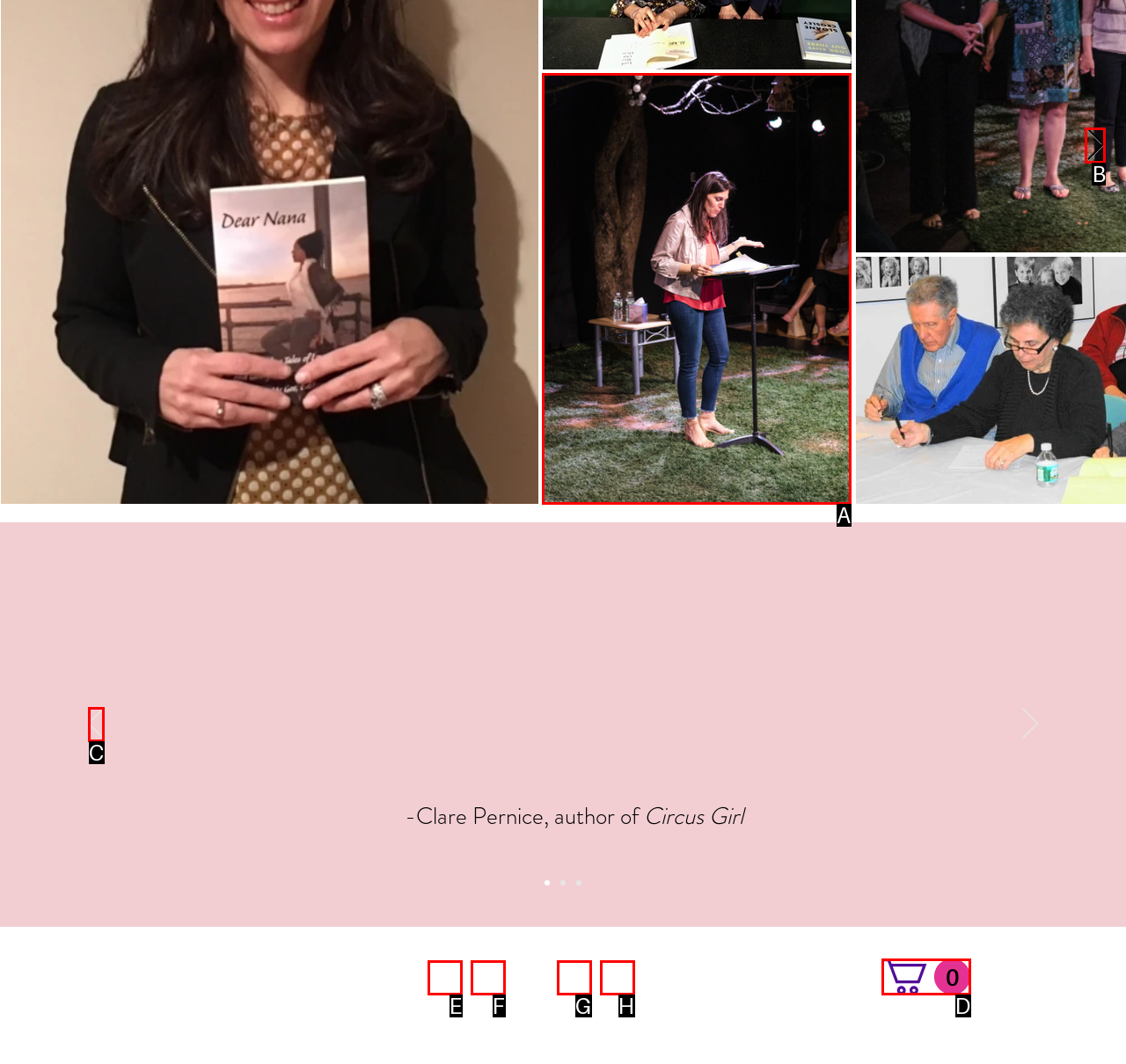Which option should you click on to fulfill this task: Explore the related post about HOME IMPROVEMENT? Answer with the letter of the correct choice.

None